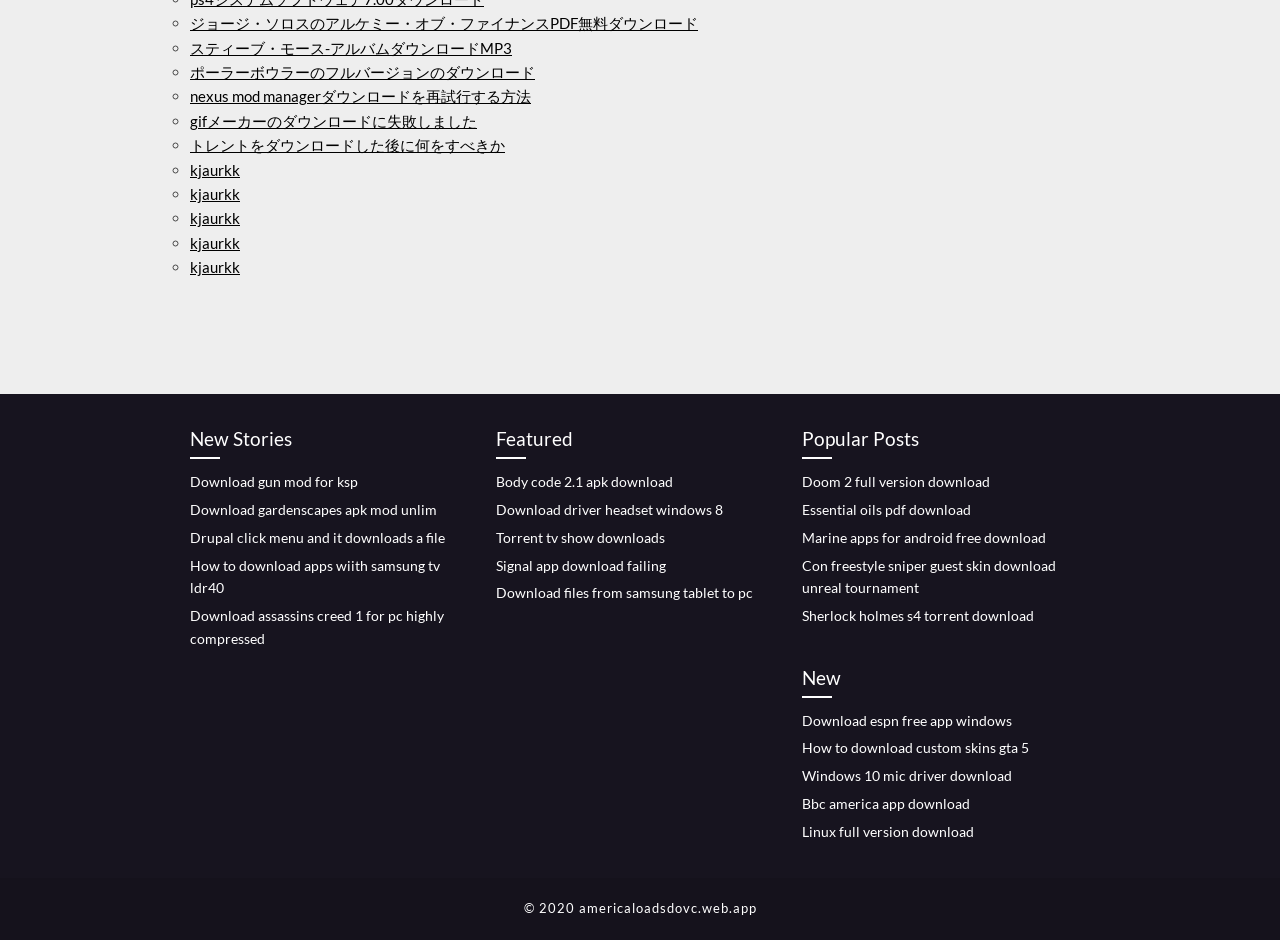Determine the bounding box coordinates of the clickable region to execute the instruction: "Check out How to download apps wiith samsung tv ldr40". The coordinates should be four float numbers between 0 and 1, denoted as [left, top, right, bottom].

[0.148, 0.592, 0.344, 0.634]